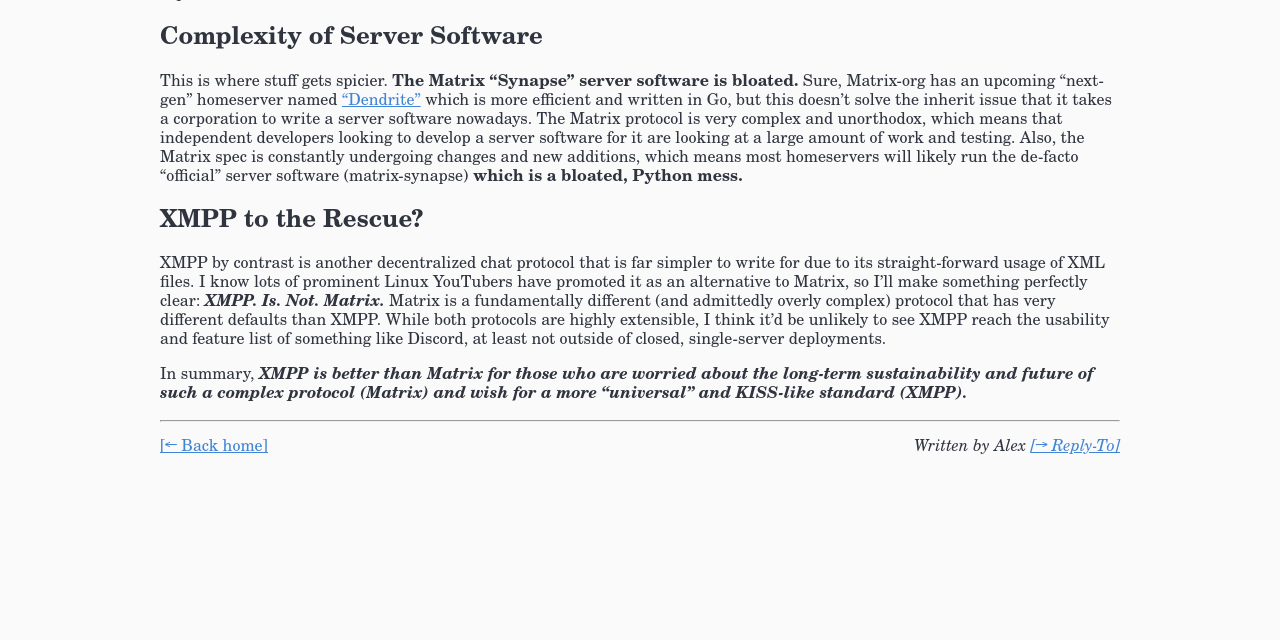Using the element description provided, determine the bounding box coordinates in the format (top-left x, top-left y, bottom-right x, bottom-right y). Ensure that all values are floating point numbers between 0 and 1. Element description: “Dendrite”

[0.267, 0.145, 0.329, 0.17]